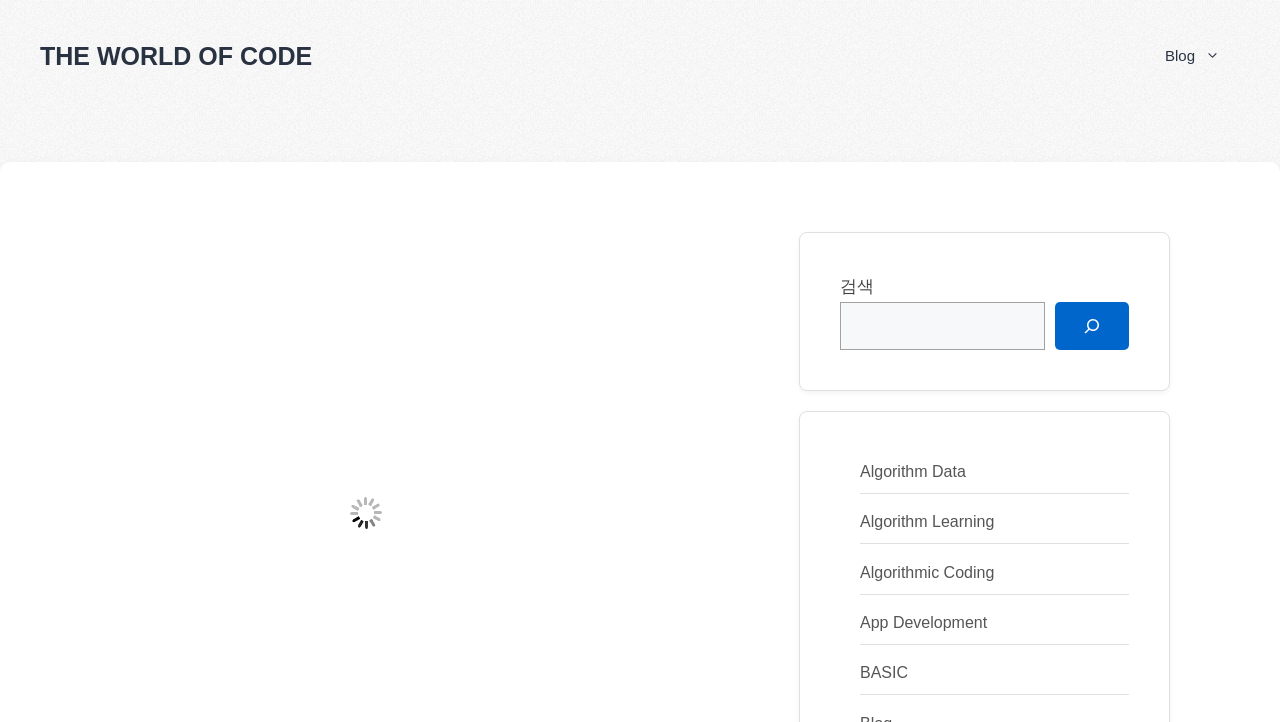Indicate the bounding box coordinates of the element that must be clicked to execute the instruction: "click on THE WORLD OF CODE". The coordinates should be given as four float numbers between 0 and 1, i.e., [left, top, right, bottom].

[0.031, 0.058, 0.244, 0.097]